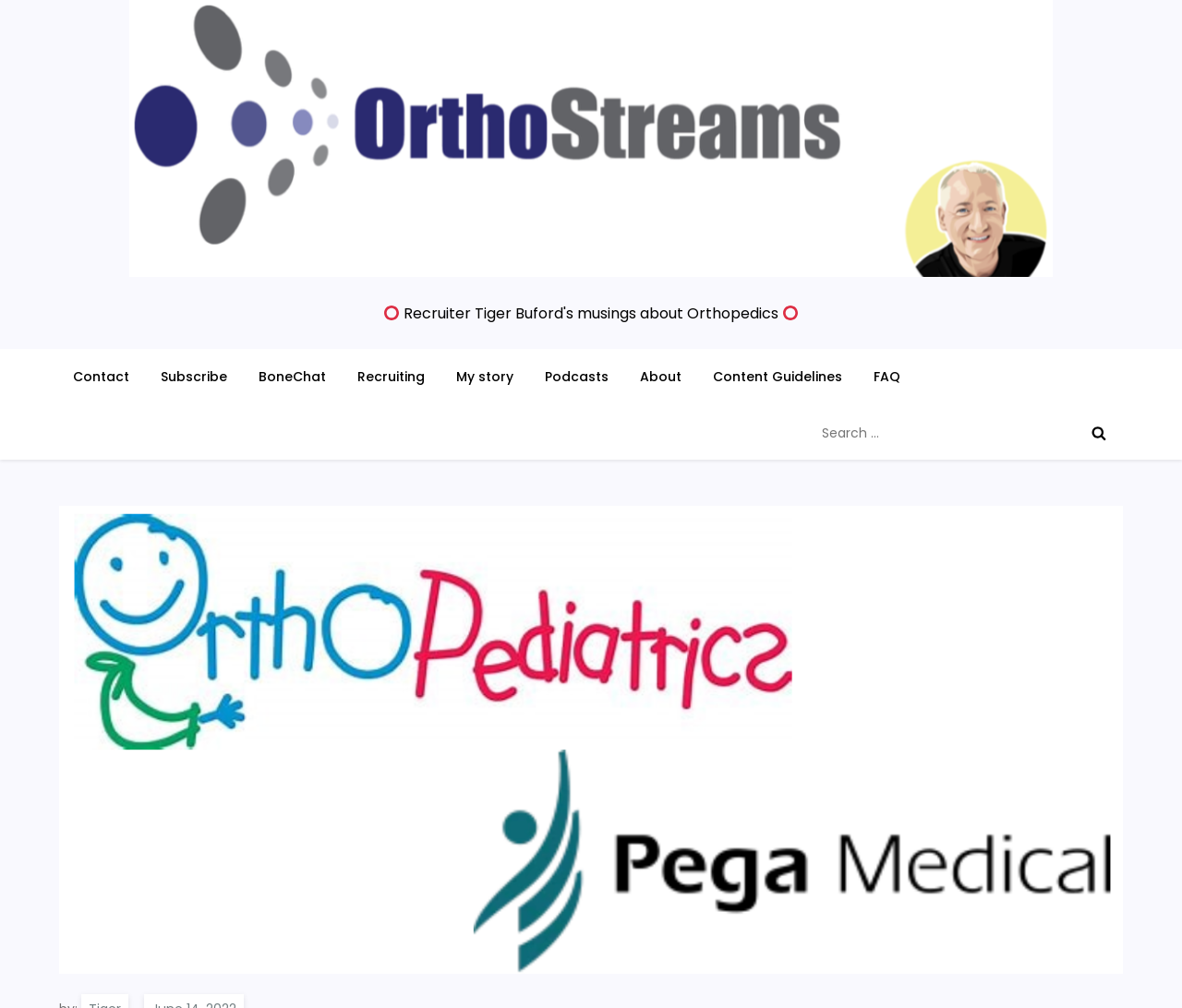Generate a thorough explanation of the webpage's elements.

The webpage appears to be the official website of OrthoPediatrics Corp., a company that specializes in pediatric orthopedics. At the top of the page, there are two circular icons, likely representing social media links or notifications, positioned side by side. Below these icons, there is a navigation menu with nine links, including "Contact", "Subscribe", "BoneChat", "Recruiting", "My story", "Podcasts", "About", "Content Guidelines", and "FAQ". These links are arranged horizontally, taking up most of the top section of the page.

On the right side of the navigation menu, there is a search bar with a placeholder text "Search for:". The search bar is accompanied by a search button, which features a small magnifying glass icon. The search bar and button are positioned near the top-right corner of the page.

The main content of the webpage is not explicitly described in the provided accessibility tree, but based on the meta description, it likely relates to the company's acquisition of Pega Medical for $33M and its expansion of trauma and deformity systems for pediatric orthopedics.